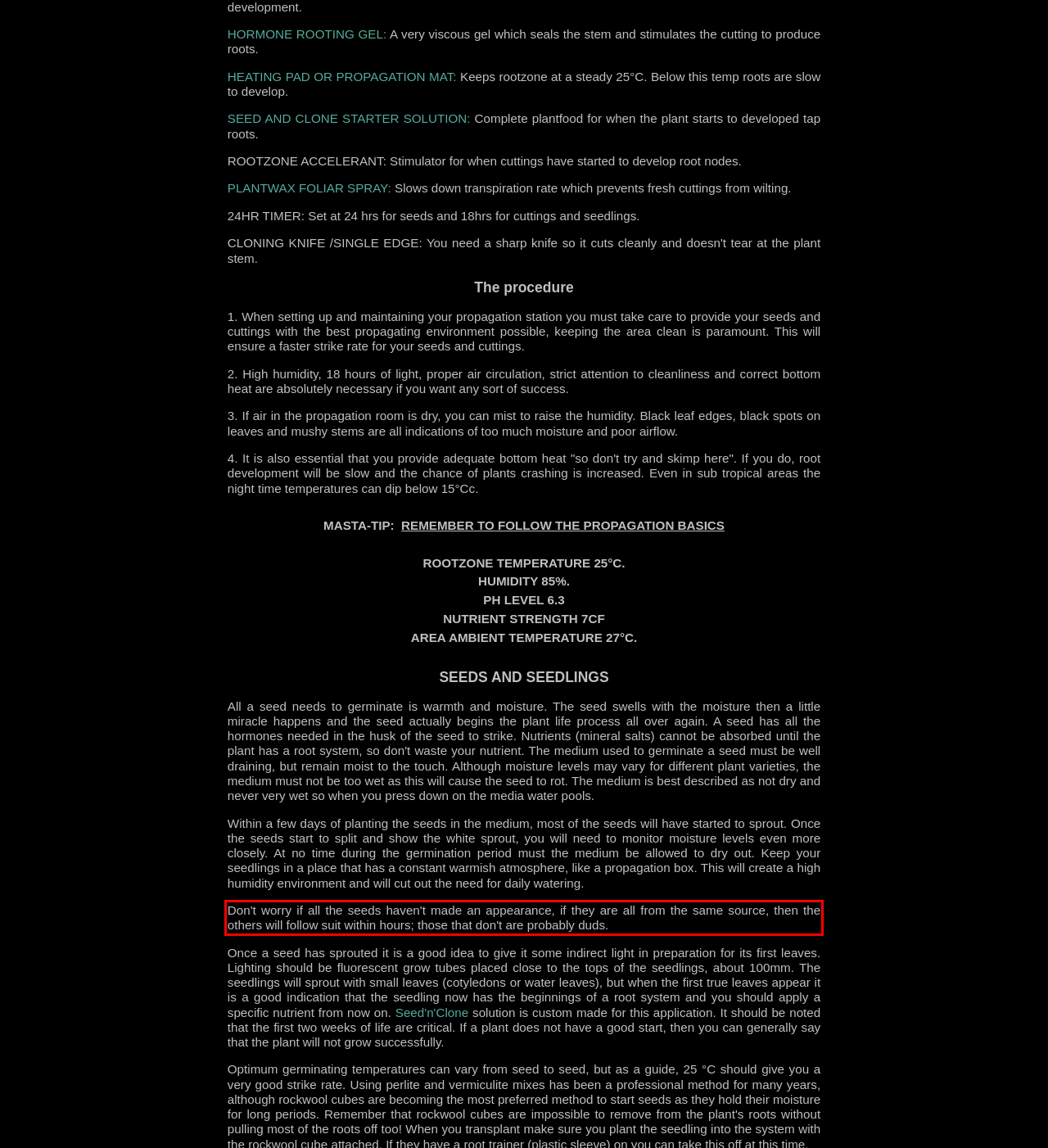Given the screenshot of a webpage, identify the red rectangle bounding box and recognize the text content inside it, generating the extracted text.

Don't worry if all the seeds haven't made an appearance, if they are all from the same source, then the others will follow suit within hours; those that don't are probably duds.